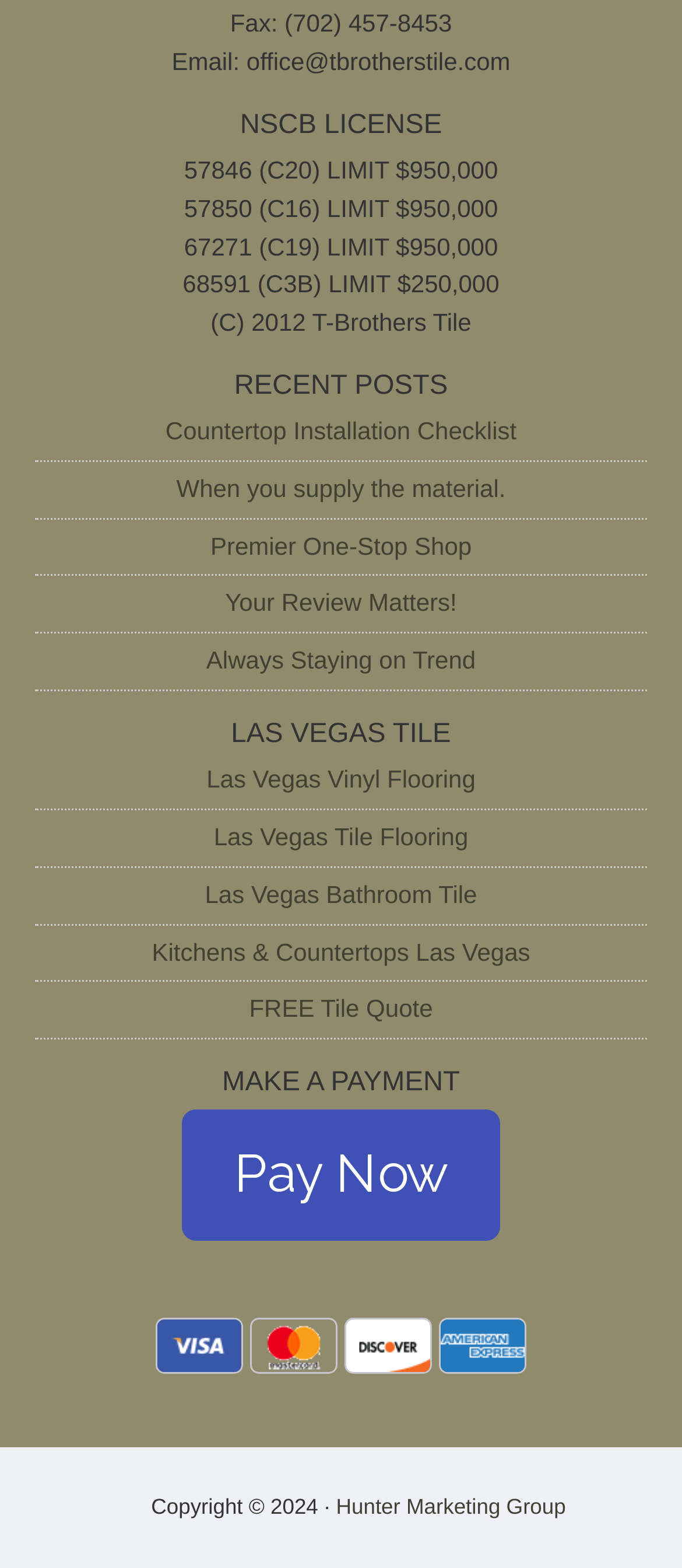Determine the bounding box coordinates of the element that should be clicked to execute the following command: "Get a free tile quote".

[0.365, 0.634, 0.635, 0.652]